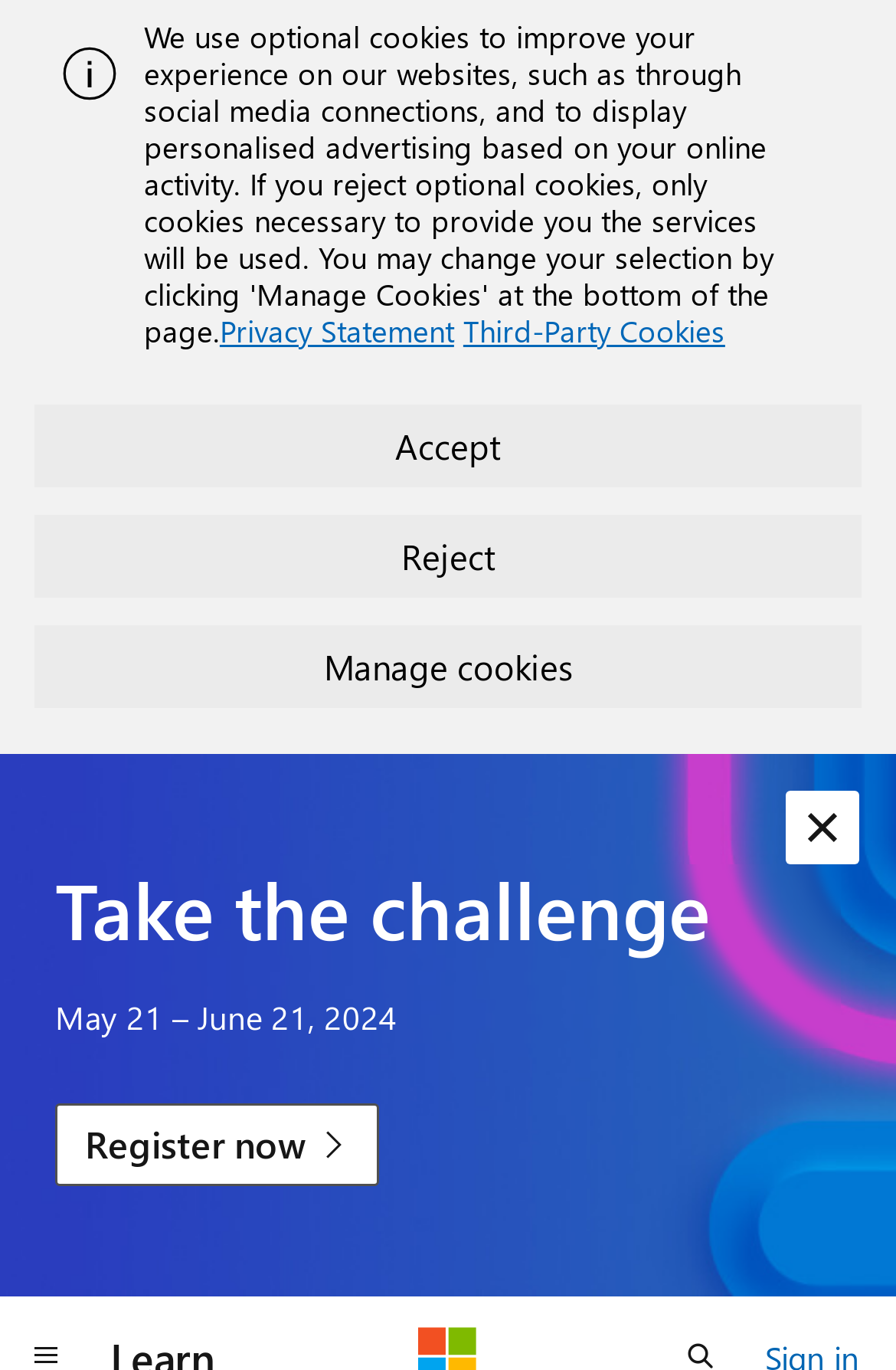Using the description "Accept", locate and provide the bounding box of the UI element.

[0.038, 0.295, 0.962, 0.356]